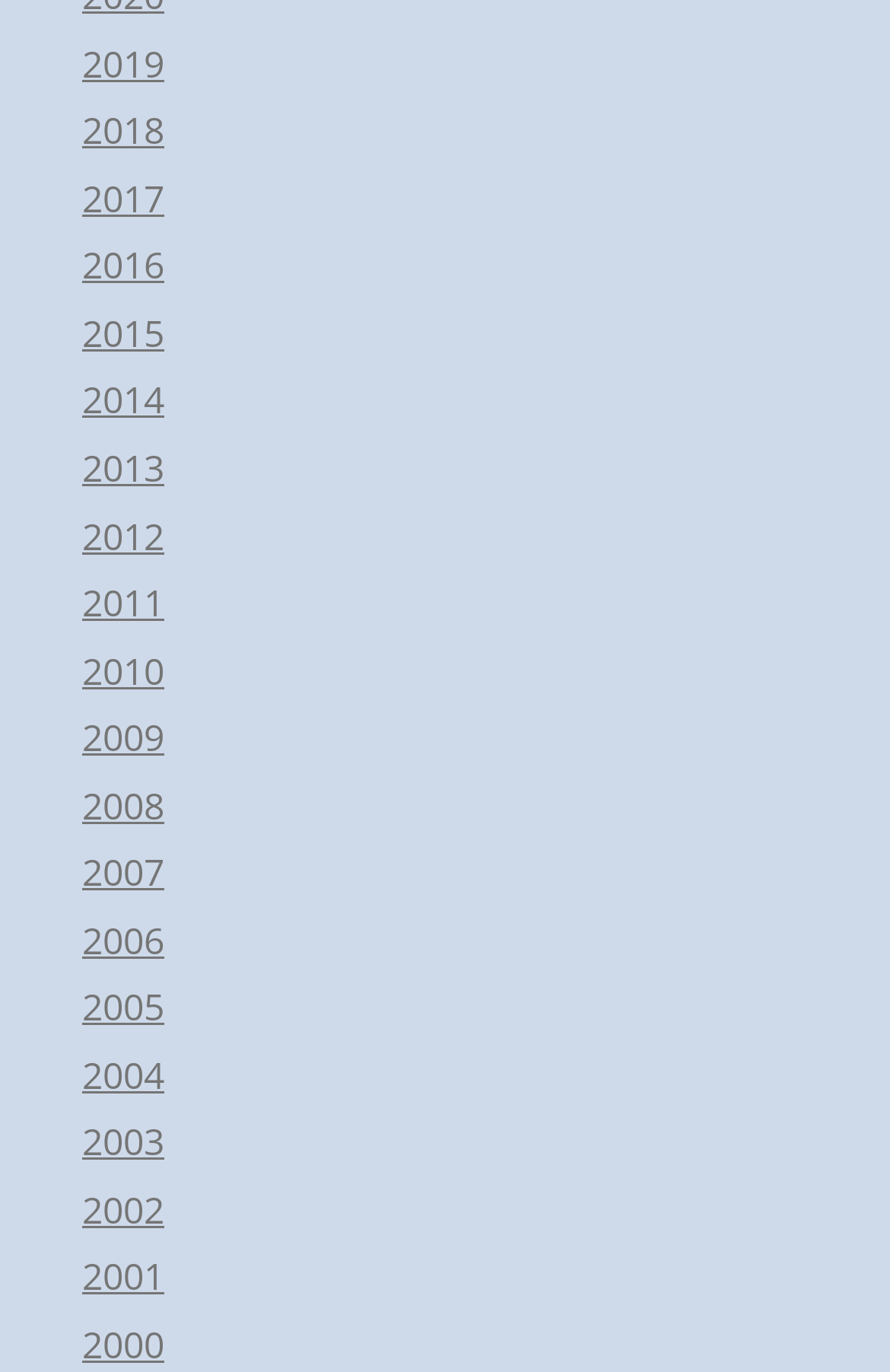Locate the bounding box coordinates of the element that should be clicked to fulfill the instruction: "select 2002".

[0.092, 0.863, 0.185, 0.9]